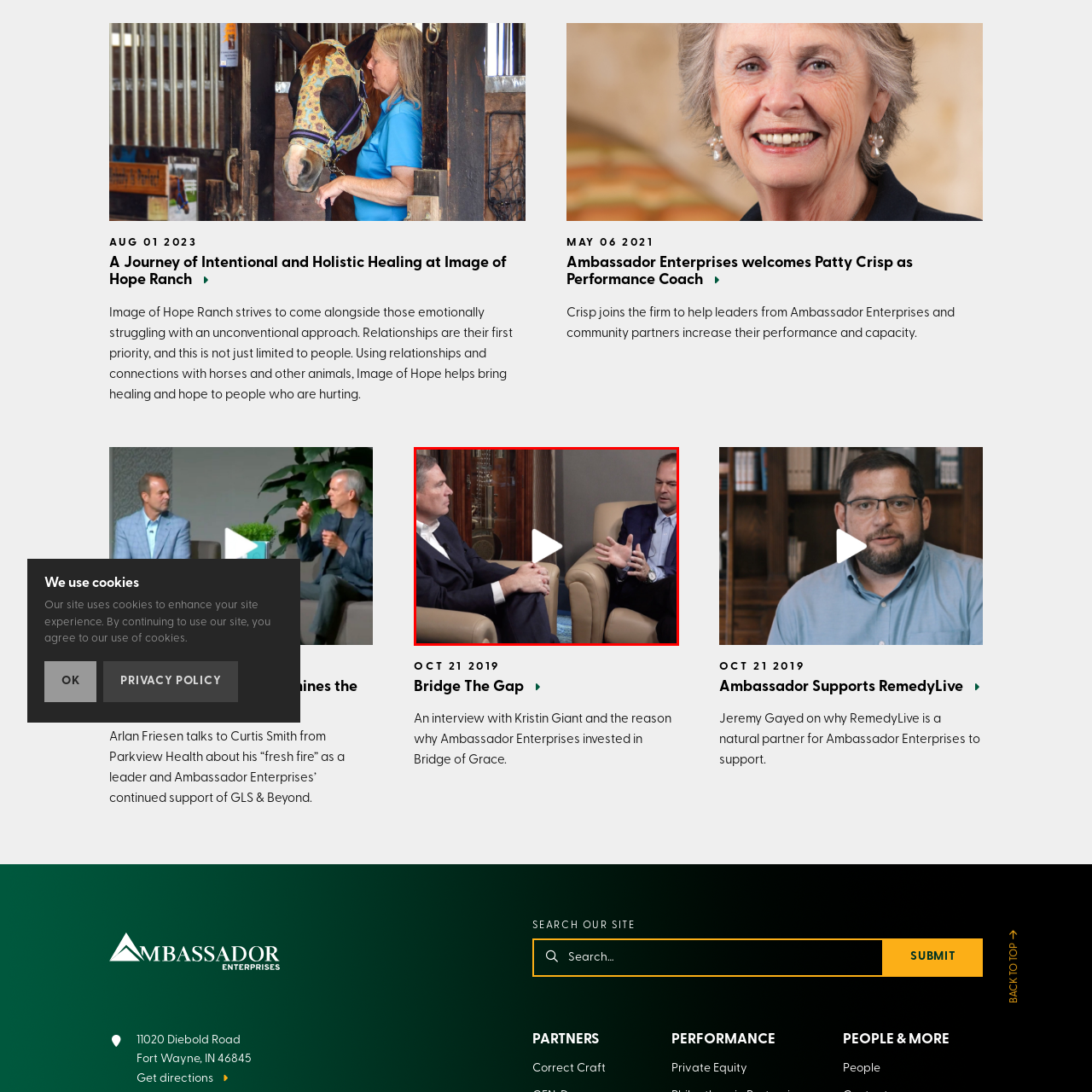Examine the image inside the red bounding box and deliver a thorough answer to the question that follows, drawing information from the image: What is prominently displayed in the center of the image?

I observed the image and noticed that a video play button is prominently displayed in the center, indicating that this image is a screenshot from a recorded interview.